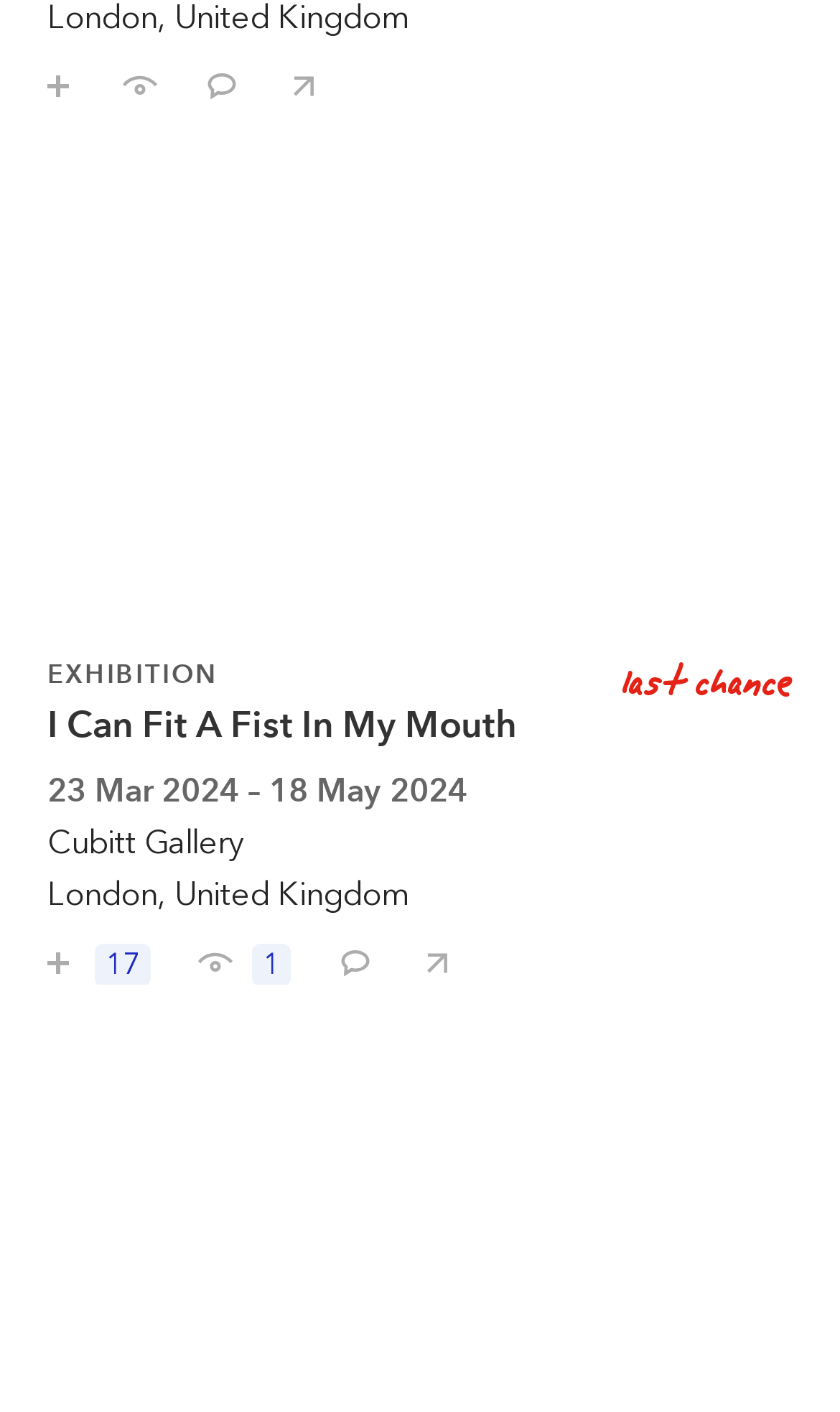Indicate the bounding box coordinates of the element that must be clicked to execute the instruction: "Comment on A New Nature". The coordinates should be given as four float numbers between 0 and 1, i.e., [left, top, right, bottom].

[0.213, 0.03, 0.285, 0.076]